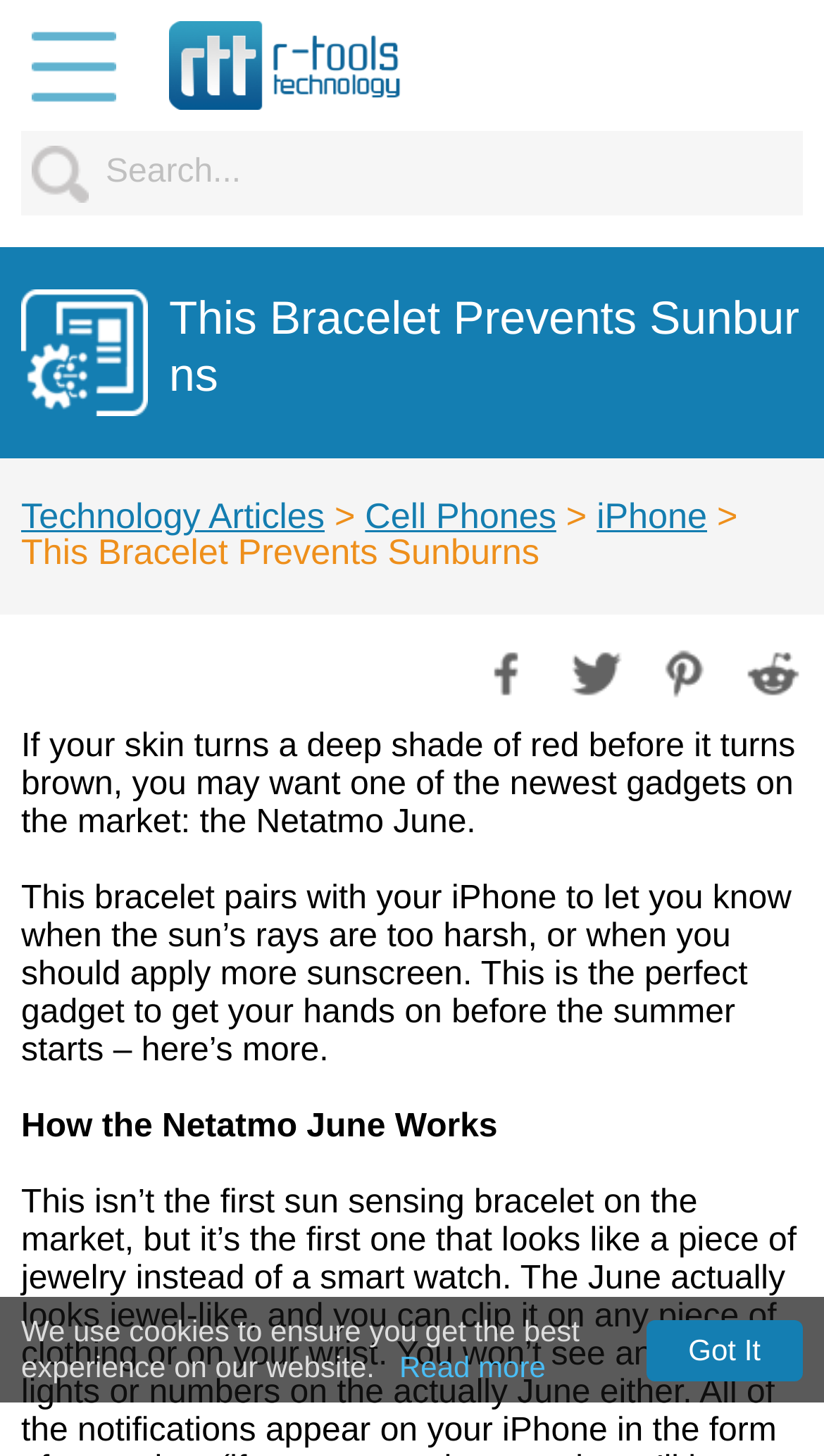Identify the bounding box coordinates for the UI element mentioned here: "input value="Search..." name="QUERY" value="Search..."". Provide the coordinates as four float values between 0 and 1, i.e., [left, top, right, bottom].

[0.026, 0.09, 0.974, 0.148]